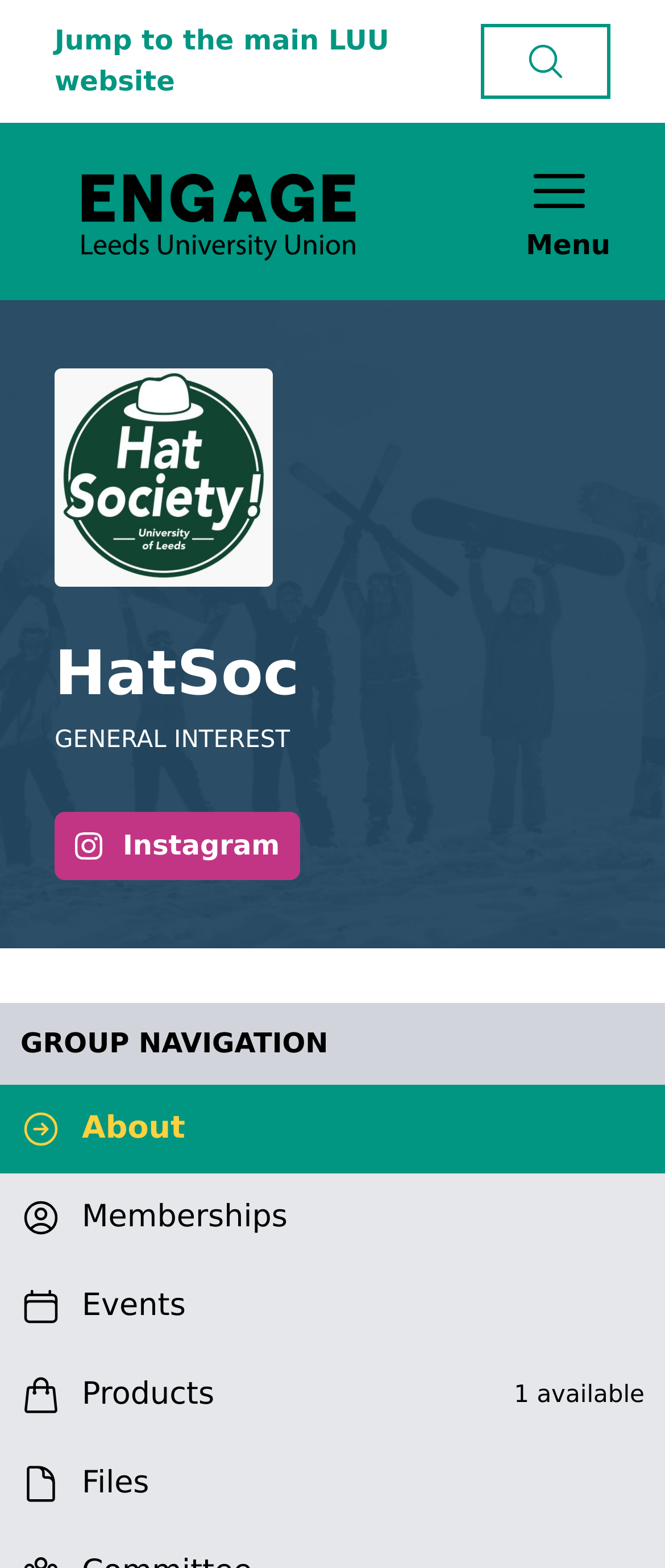Find the bounding box coordinates of the area to click in order to follow the instruction: "view January 2017".

None